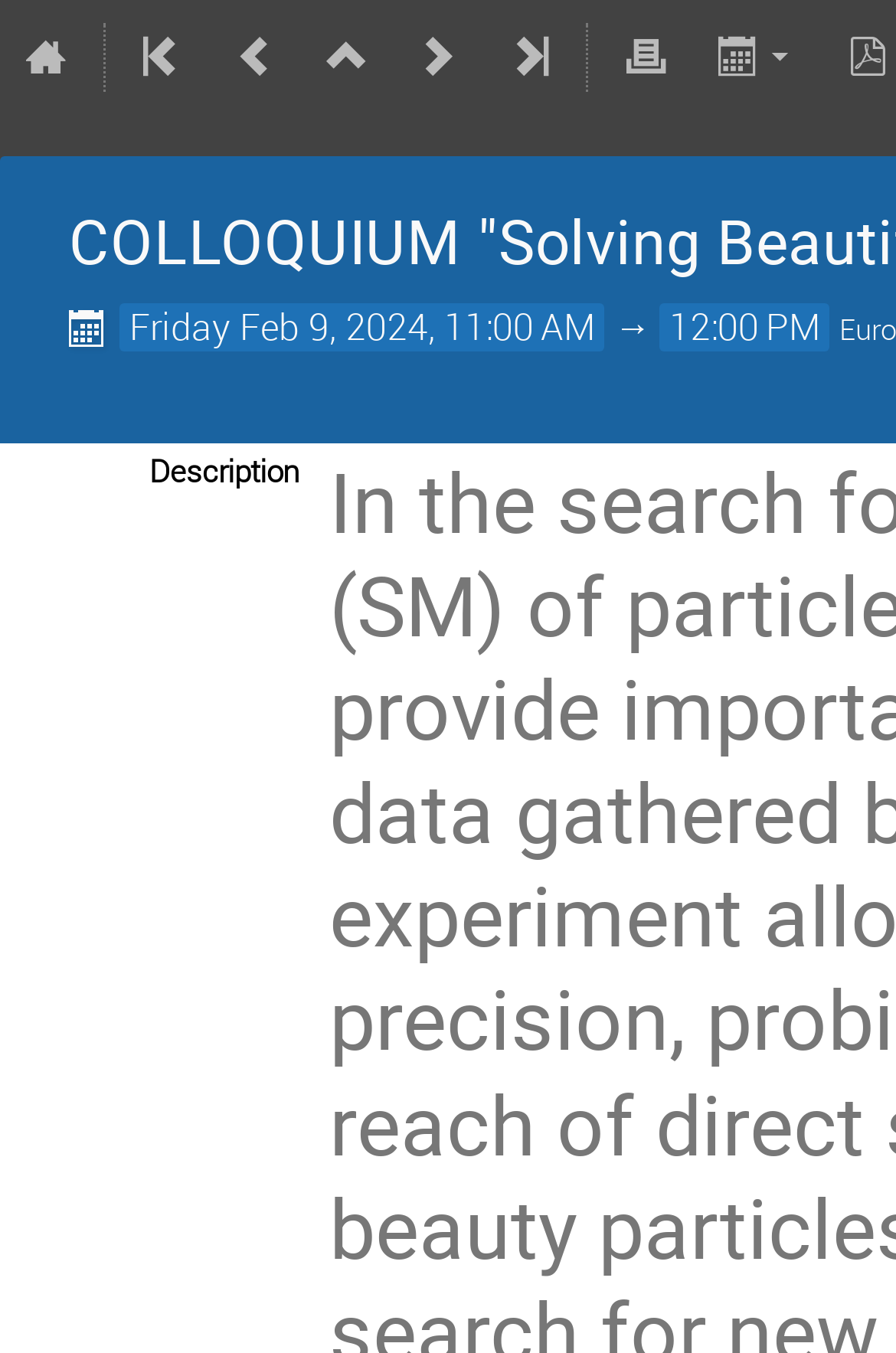Provide a one-word or brief phrase answer to the question:
What is the date of the event?

Feb 9, 2024